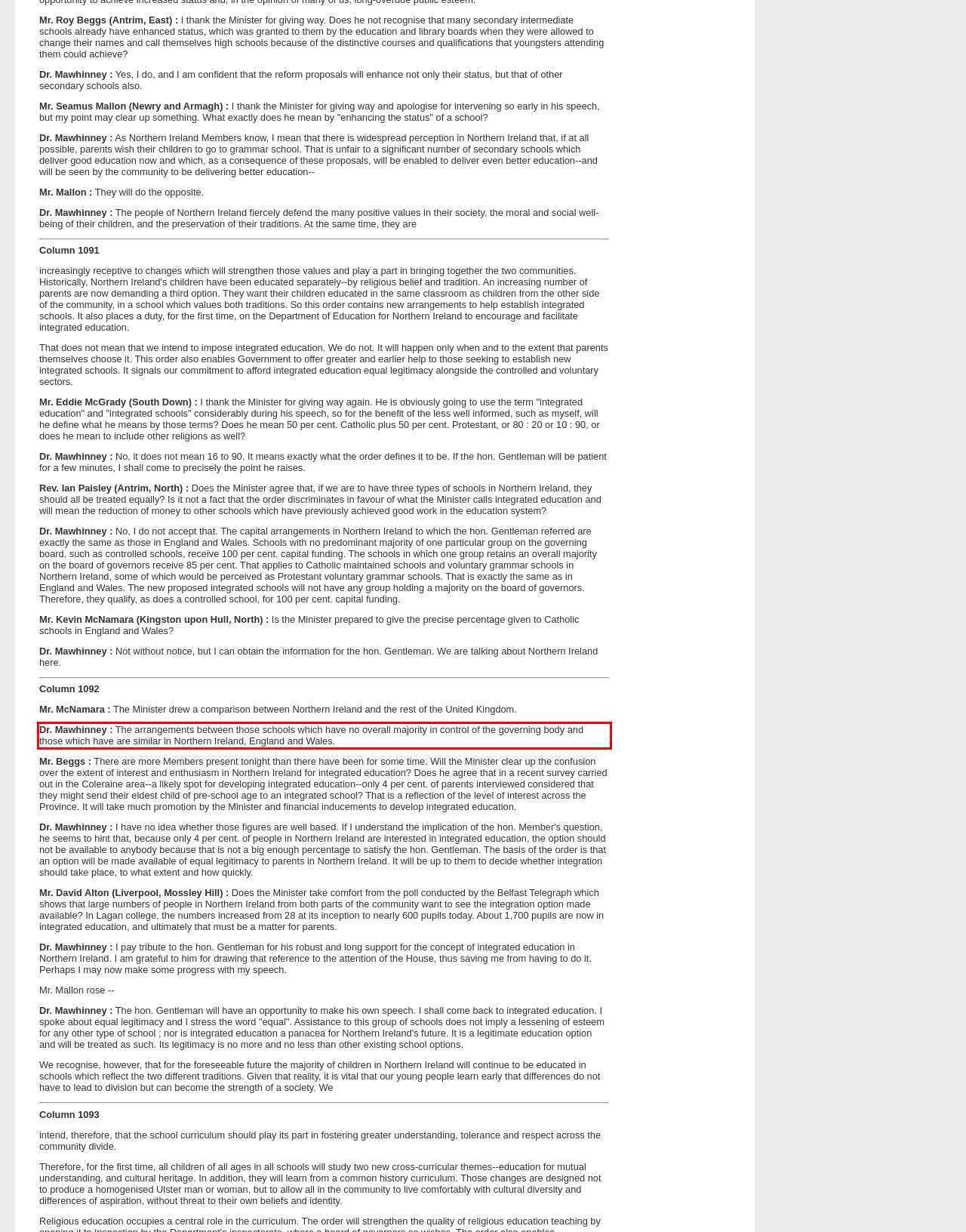Analyze the screenshot of a webpage where a red rectangle is bounding a UI element. Extract and generate the text content within this red bounding box.

Dr. Mawhinney : The arrangements between those schools which have no overall majority in control of the governing body and those which have are similar in Northern Ireland, England and Wales.